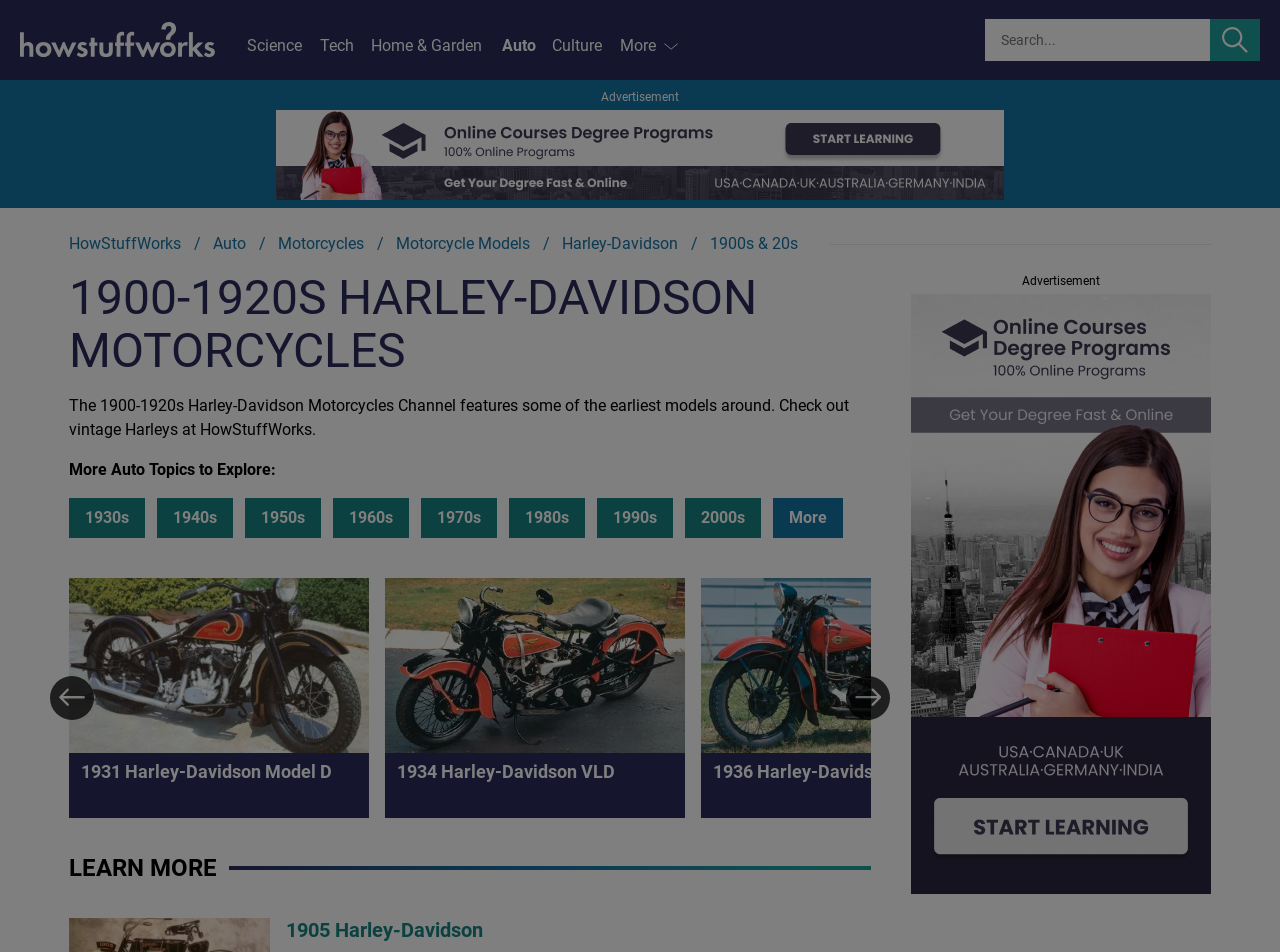Examine the screenshot and answer the question in as much detail as possible: What is the text of the first link in the 'Topics to Explore' section?

I looked at the 'Topics to Explore' section and found the first link, which has the text '1930s'.